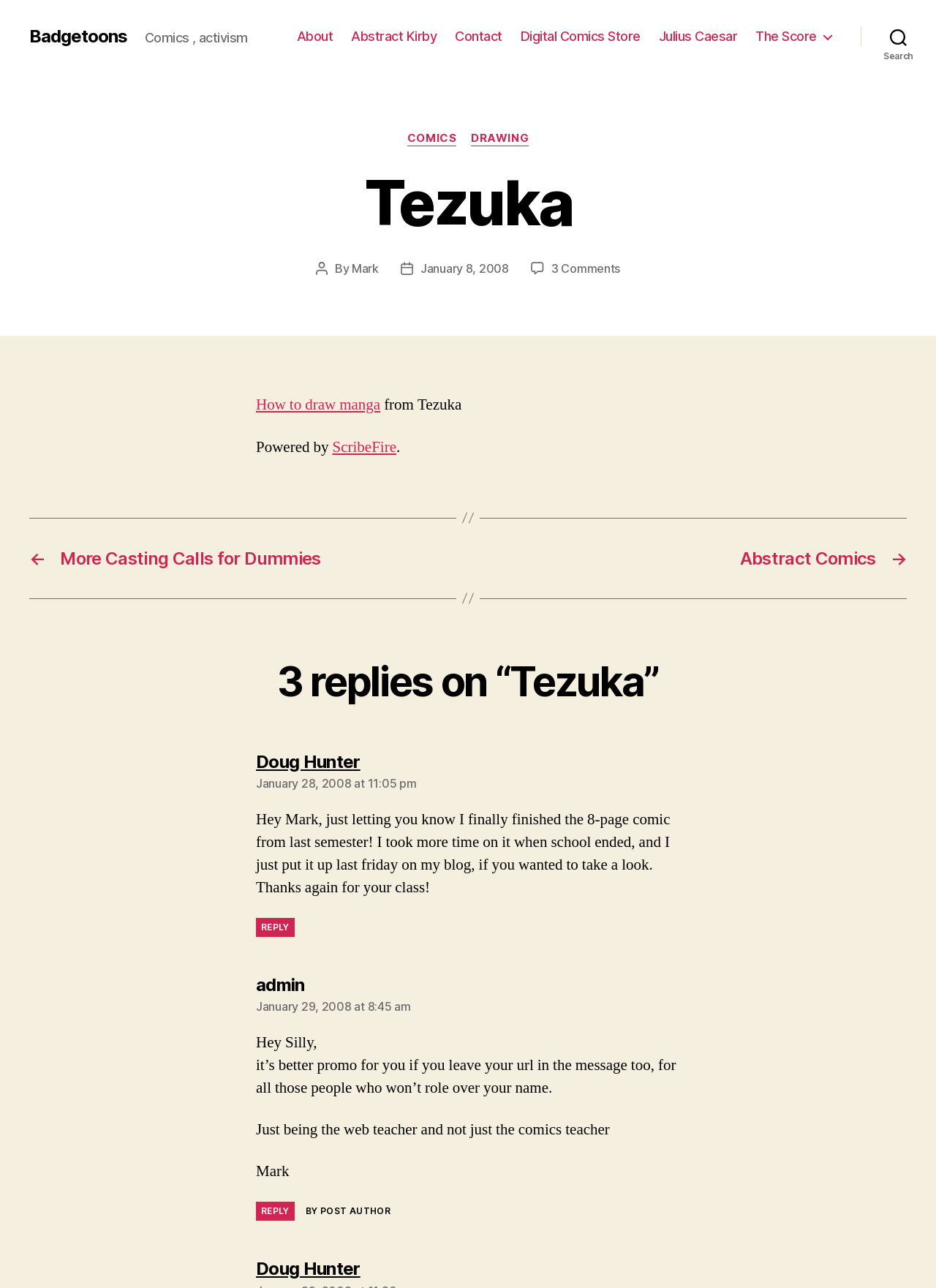Could you specify the bounding box coordinates for the clickable section to complete the following instruction: "Reply to Doug Hunter's comment"?

[0.273, 0.713, 0.315, 0.727]